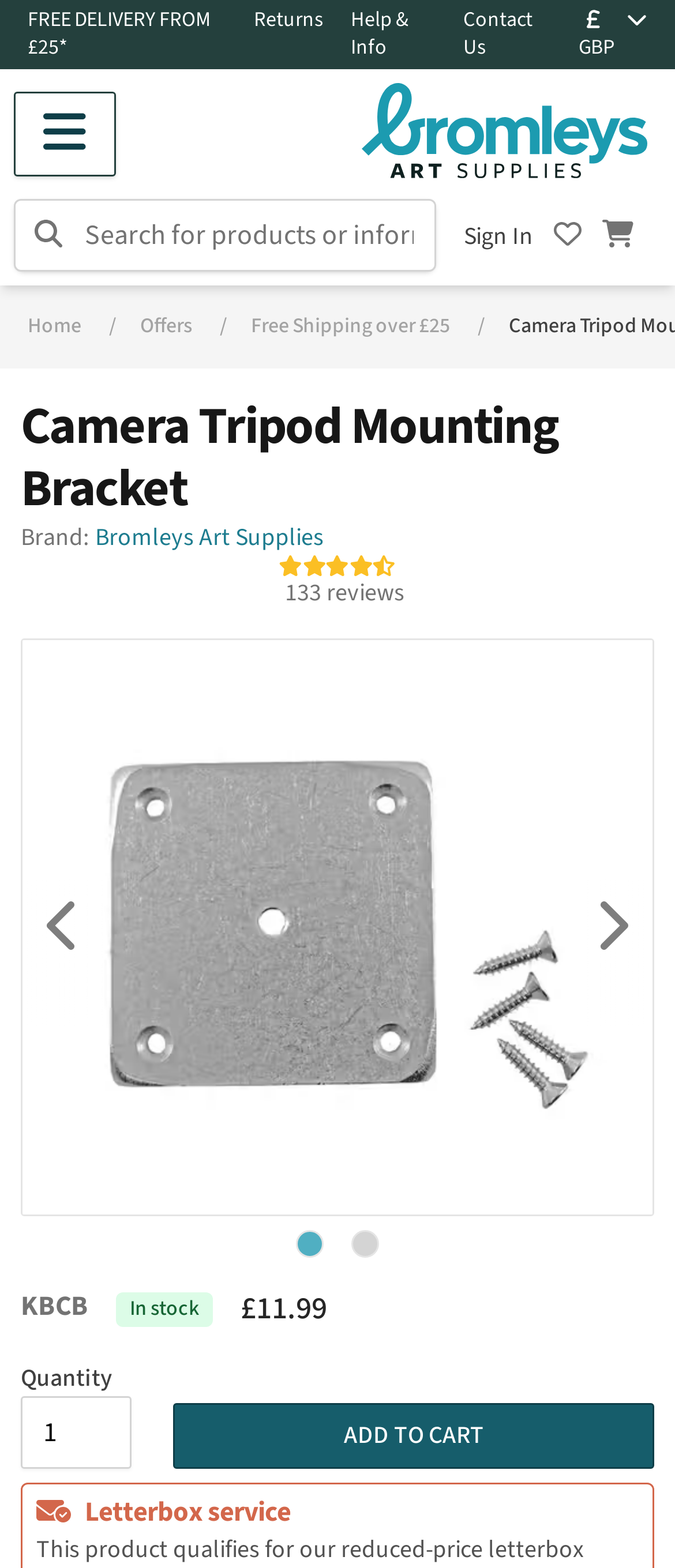Please determine the bounding box coordinates of the element to click on in order to accomplish the following task: "View product reviews". Ensure the coordinates are four float numbers ranging from 0 to 1, i.e., [left, top, right, bottom].

[0.422, 0.368, 0.599, 0.39]